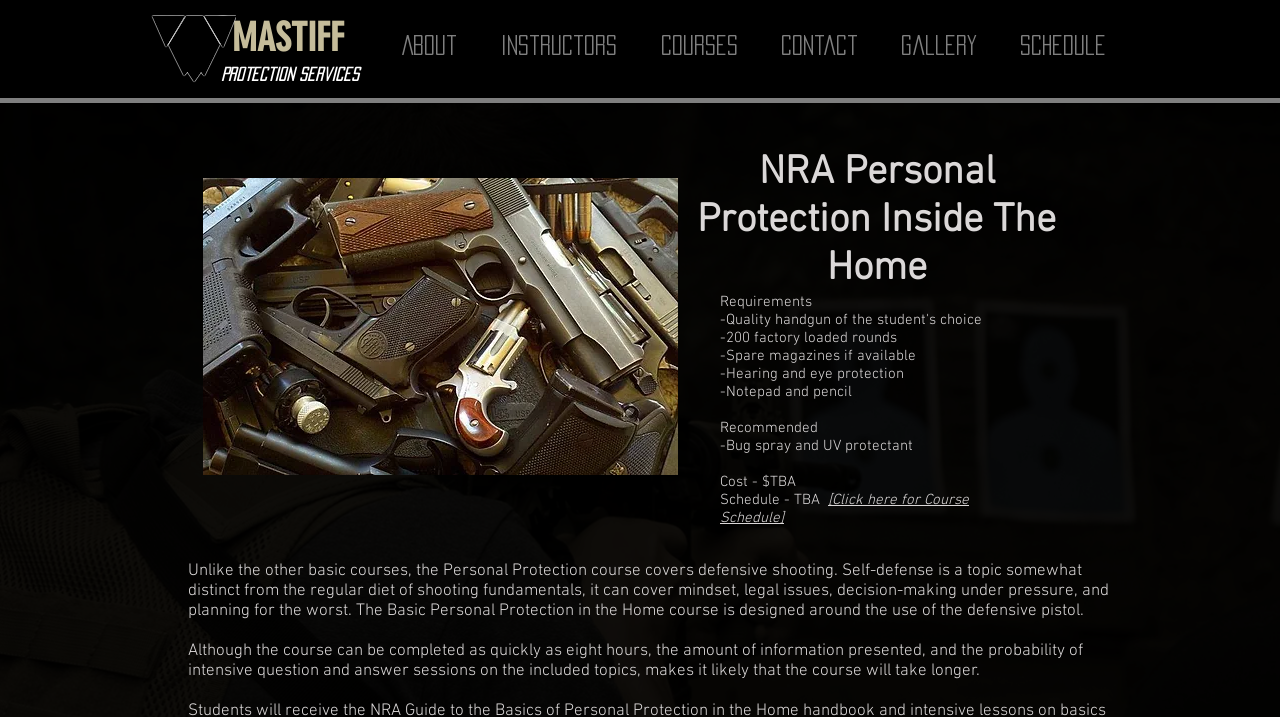Find the bounding box coordinates for the UI element that matches this description: "Protection Services".

[0.173, 0.093, 0.28, 0.121]